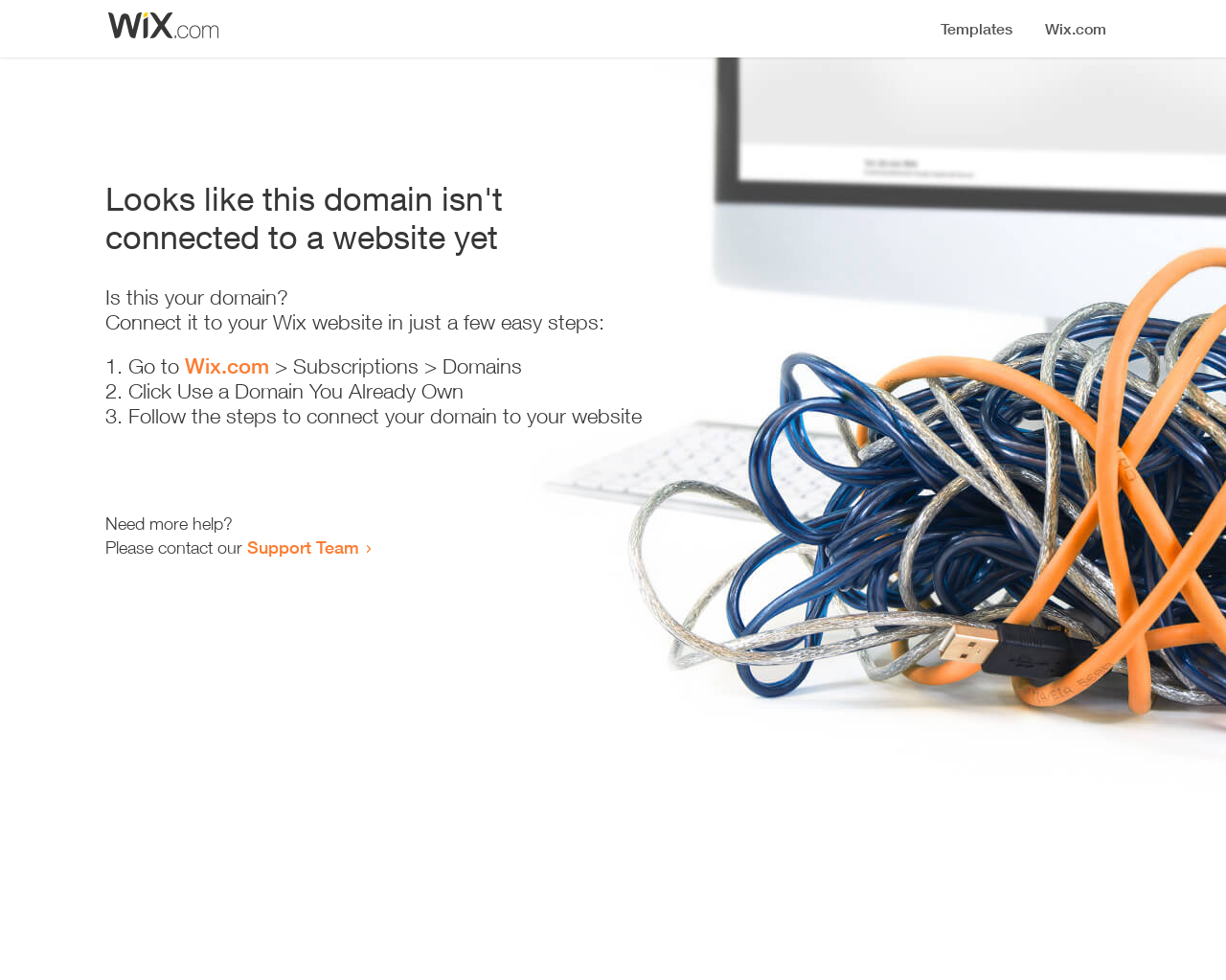Where can I go to start connecting my domain?
Could you give a comprehensive explanation in response to this question?

According to the instructions provided, I need to 'Go to Wix.com' to start connecting my domain, as indicated by the link 'Wix.com'.